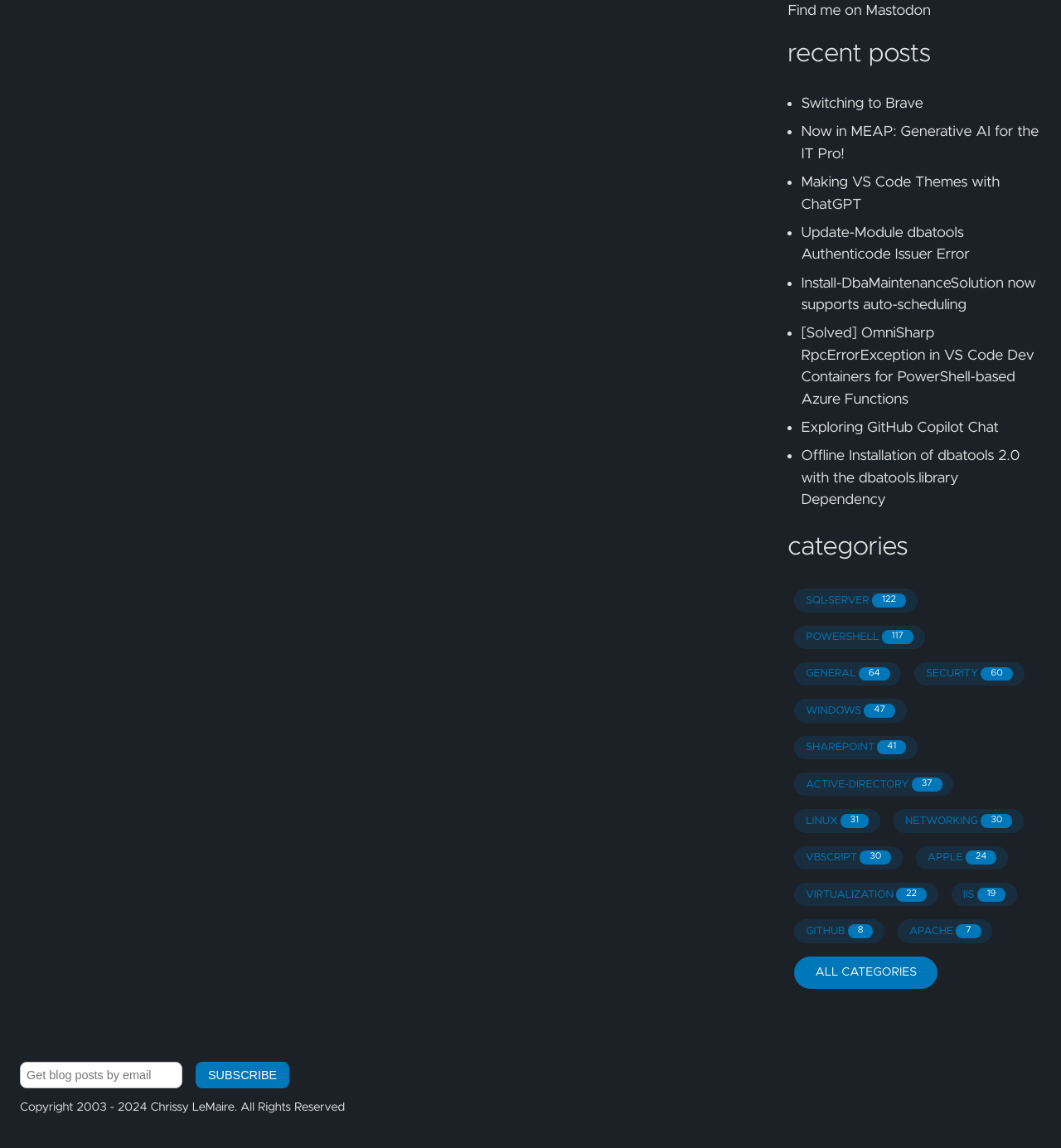Find the bounding box coordinates for the UI element that matches this description: "Update-Module dbatools Authenticode Issuer Error".

[0.755, 0.196, 0.914, 0.228]